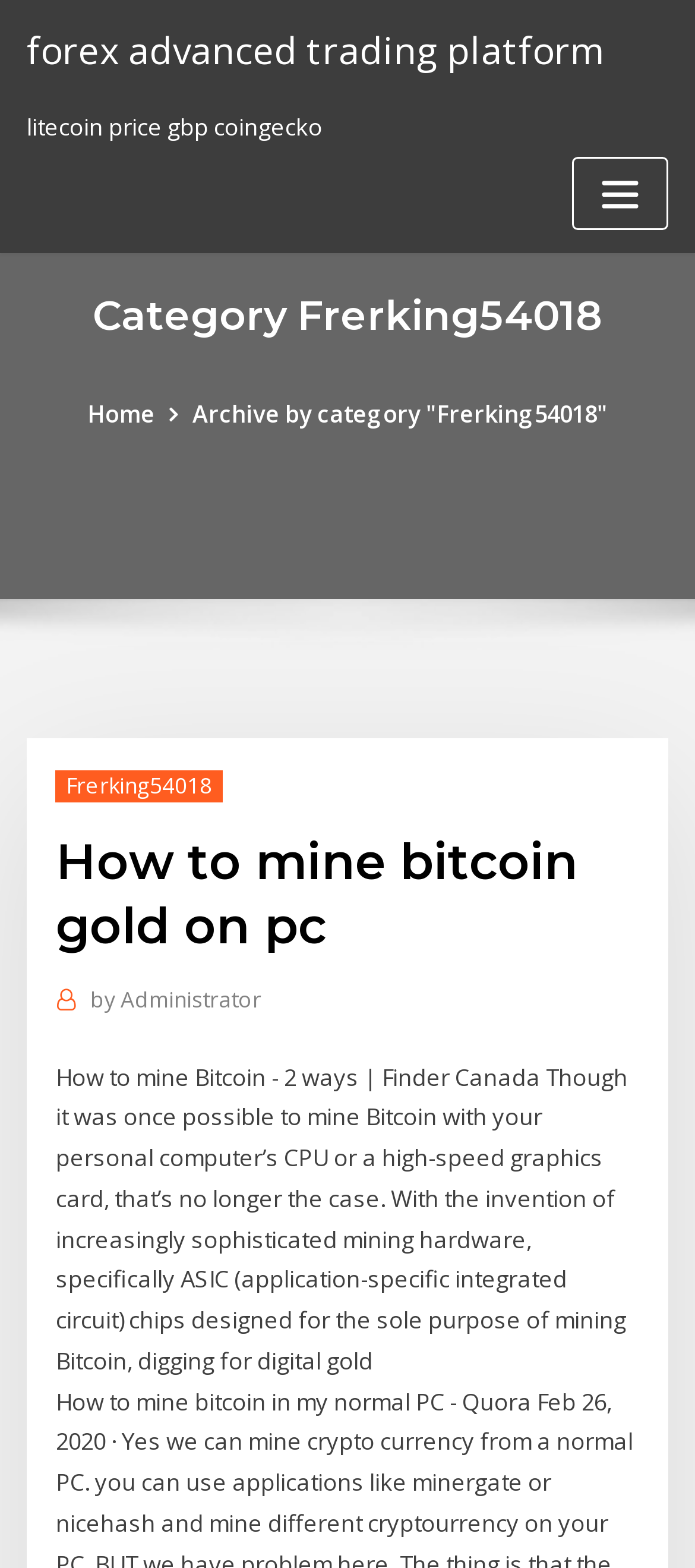Provide the bounding box coordinates of the HTML element described by the text: "by Administrator".

[0.13, 0.625, 0.376, 0.649]